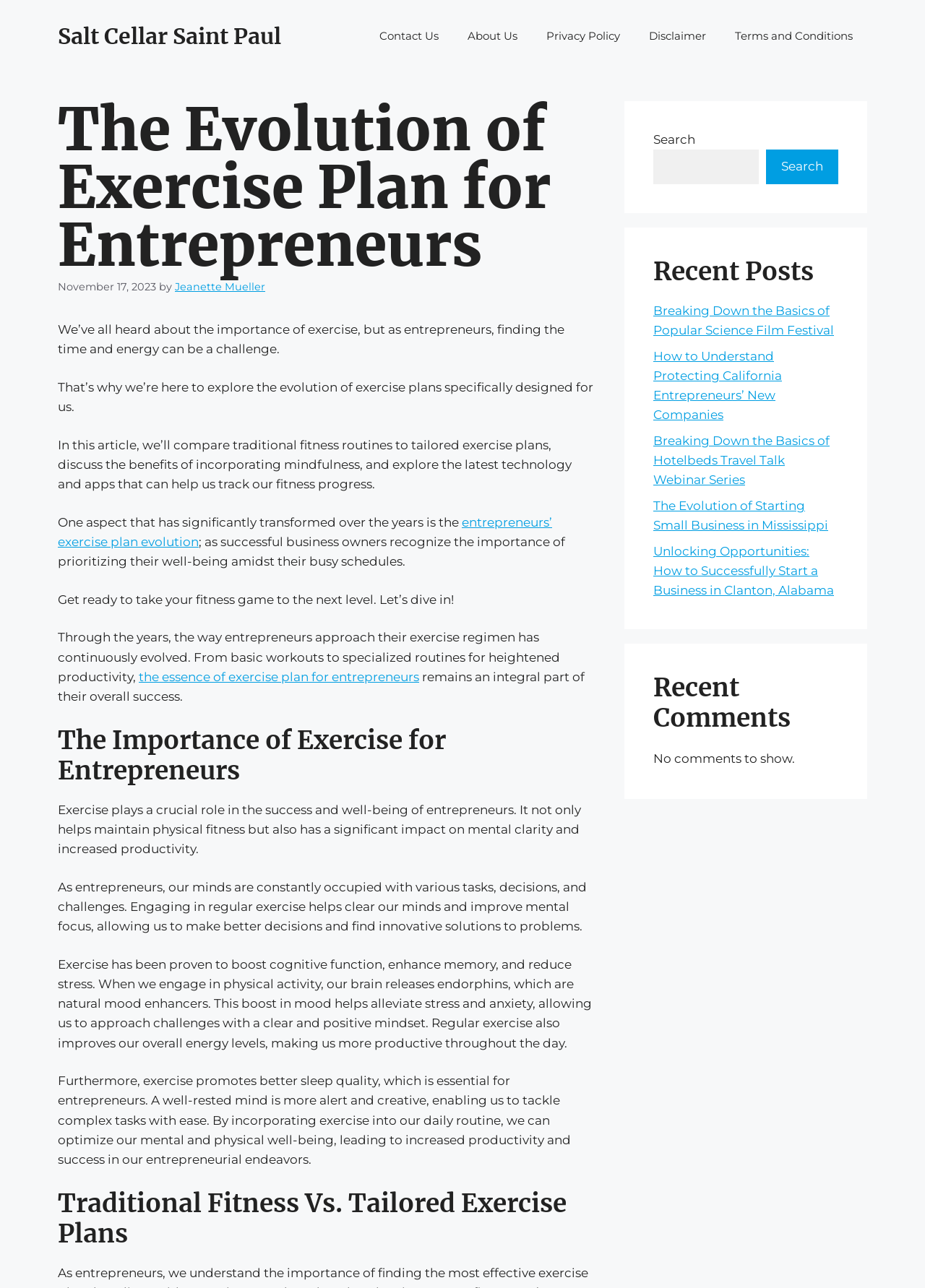What is the purpose of exercise for entrepreneurs?
Examine the image and give a concise answer in one word or a short phrase.

Improve mental clarity and productivity